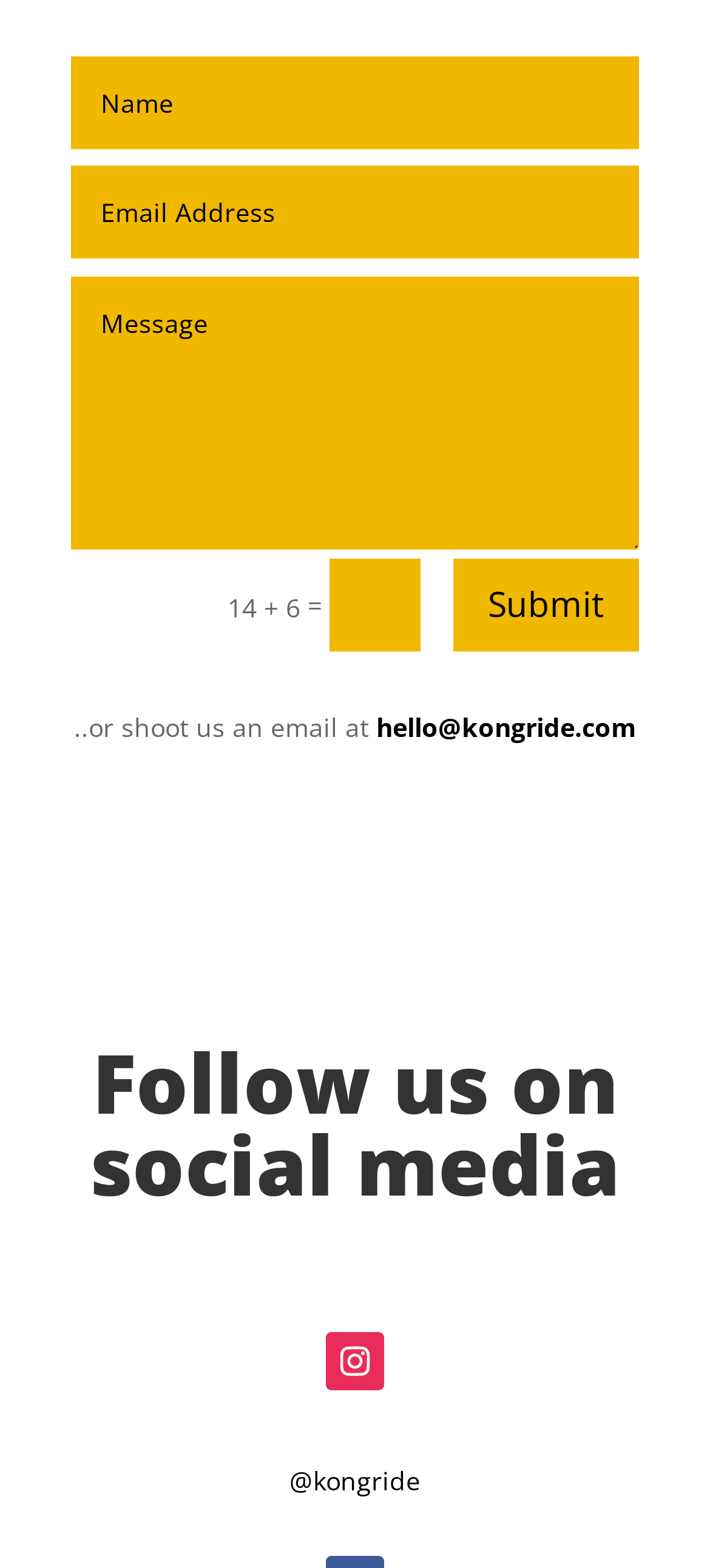Determine the bounding box coordinates of the target area to click to execute the following instruction: "Visit Kongride's Twitter page."

[0.408, 0.932, 0.592, 0.955]